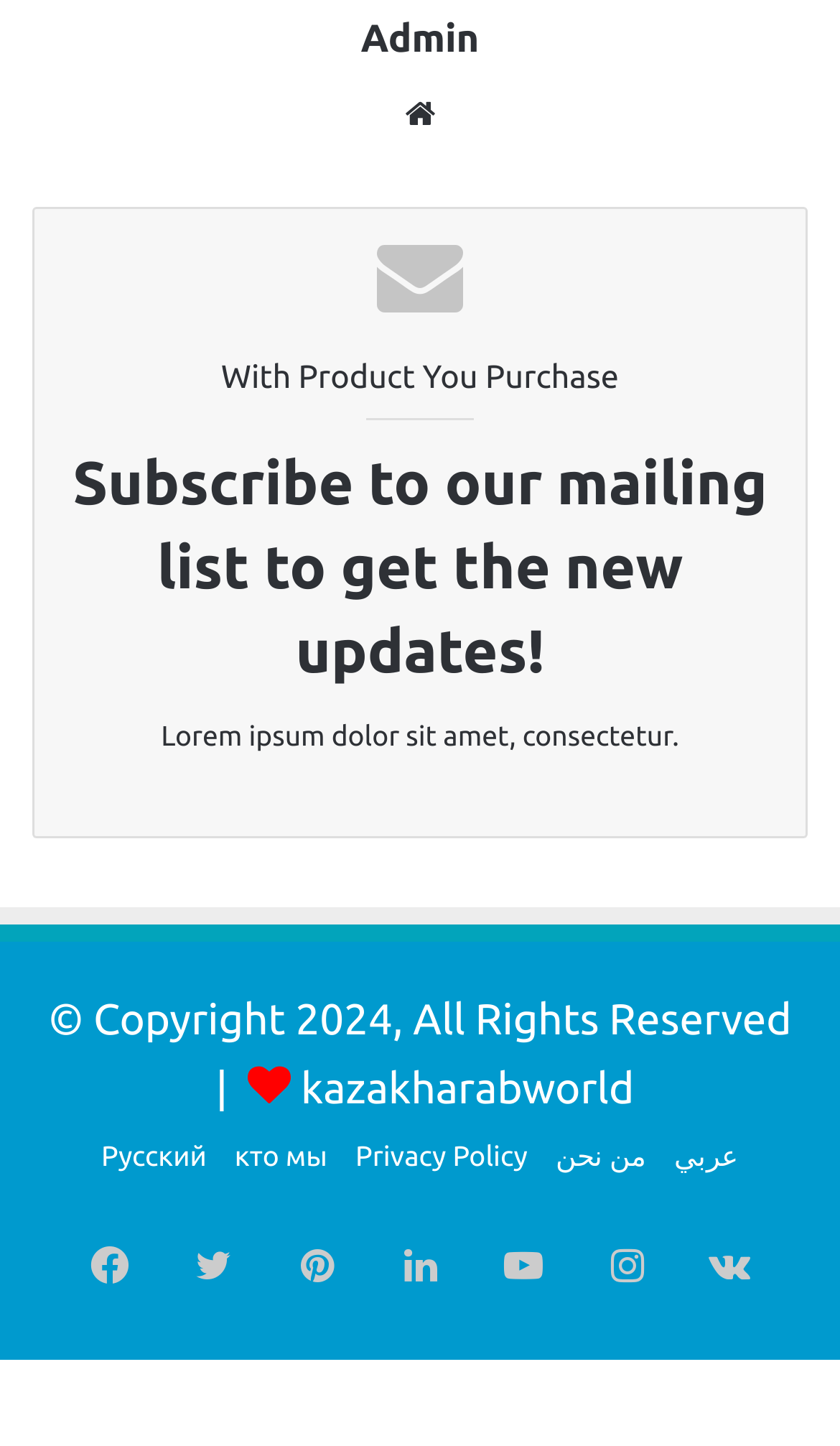How many social media links are there?
Answer the question in a detailed and comprehensive manner.

I counted the number of social media links by looking at the links at the bottom of the page, which include Facebook, Twitter, Pinterest, LinkedIn, YouTube, Instagram, and vk.com.